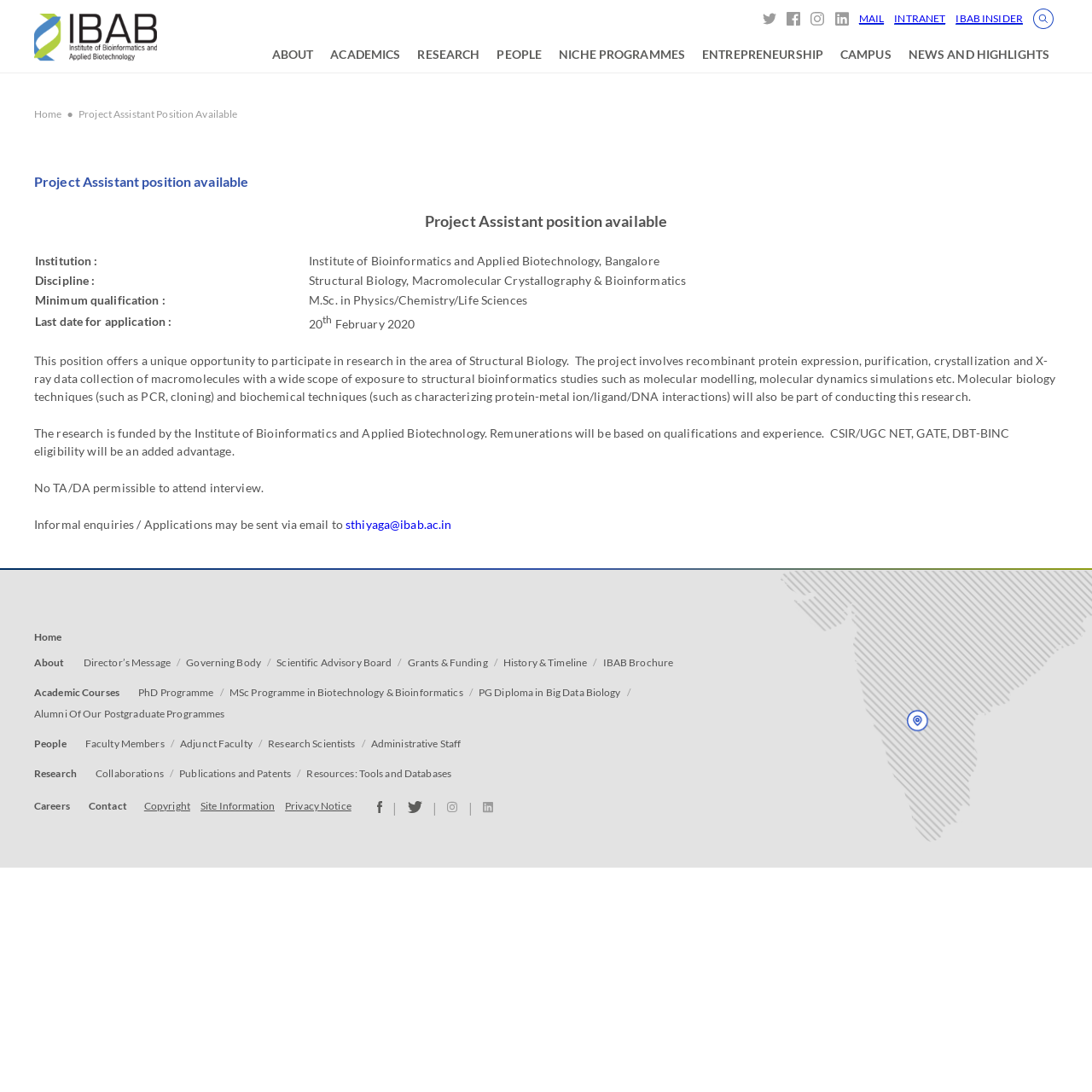Determine the main headline of the webpage and provide its text.

Project Assistant position available